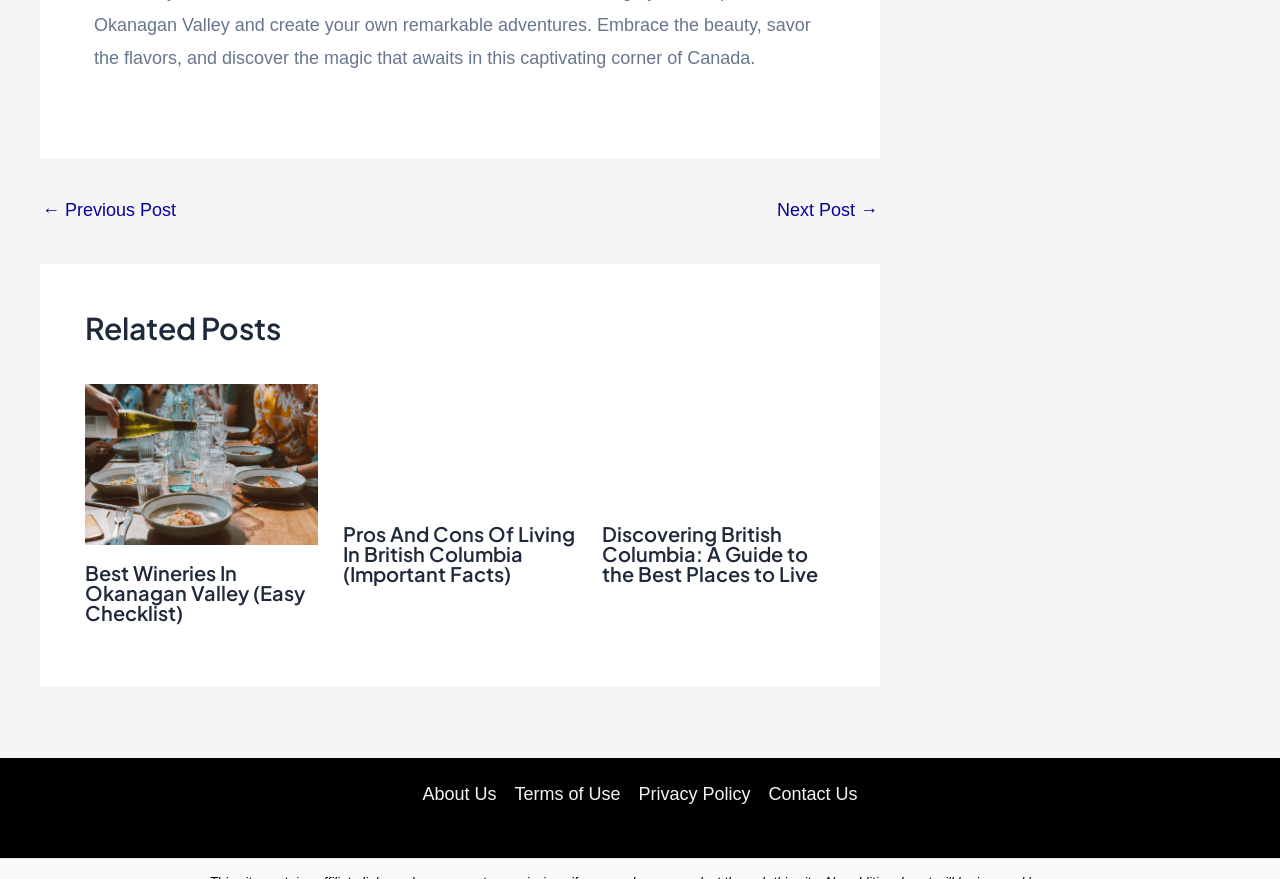Determine the bounding box coordinates of the clickable region to follow the instruction: "View related posts".

[0.066, 0.351, 0.652, 0.396]